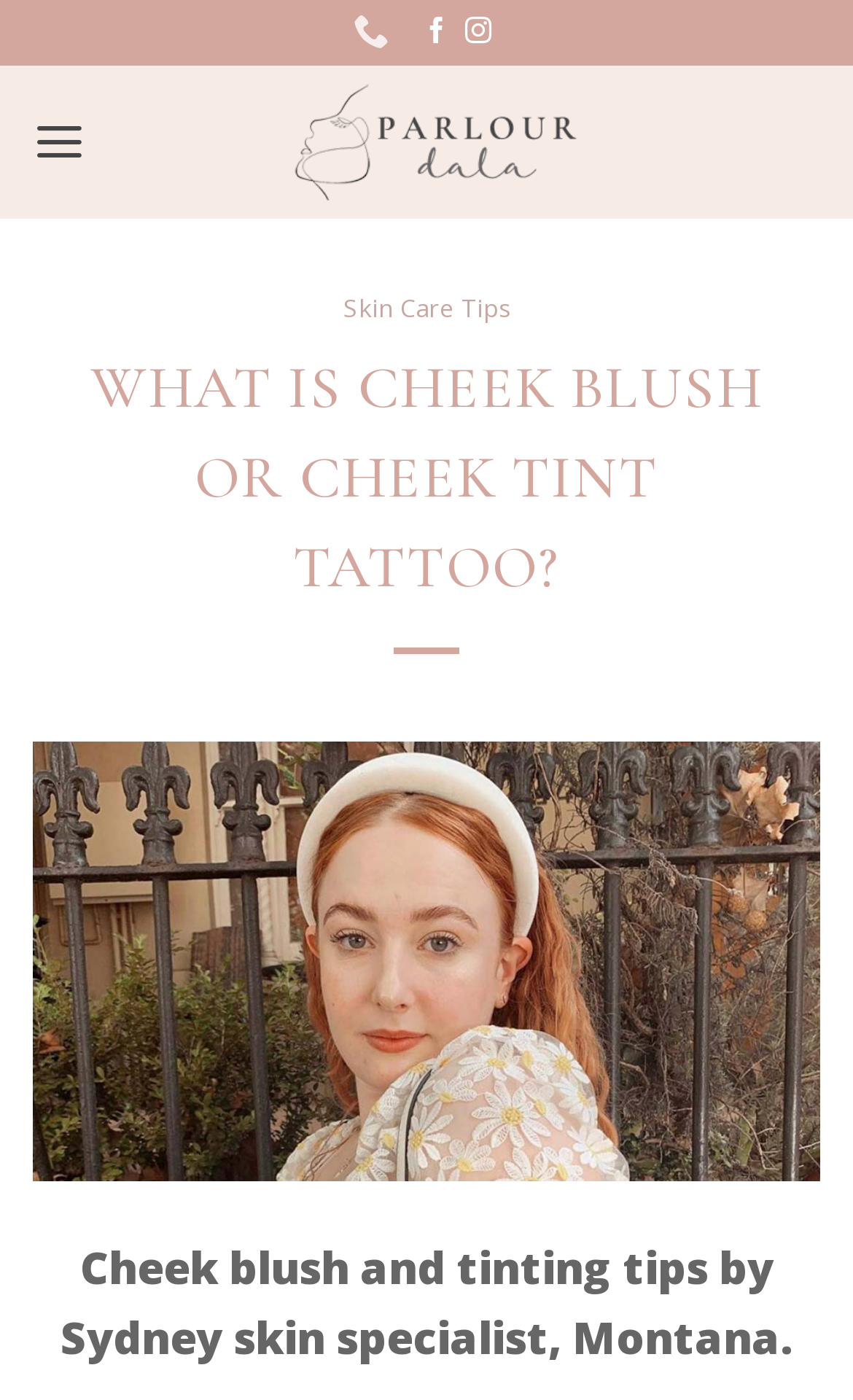Analyze the image and answer the question with as much detail as possible: 
What city is the clinic located in?

I found the answer by looking at the link with the text 'cheek tint tattoo sydney' which is located under the menu, indicating that the clinic is located in Sydney.